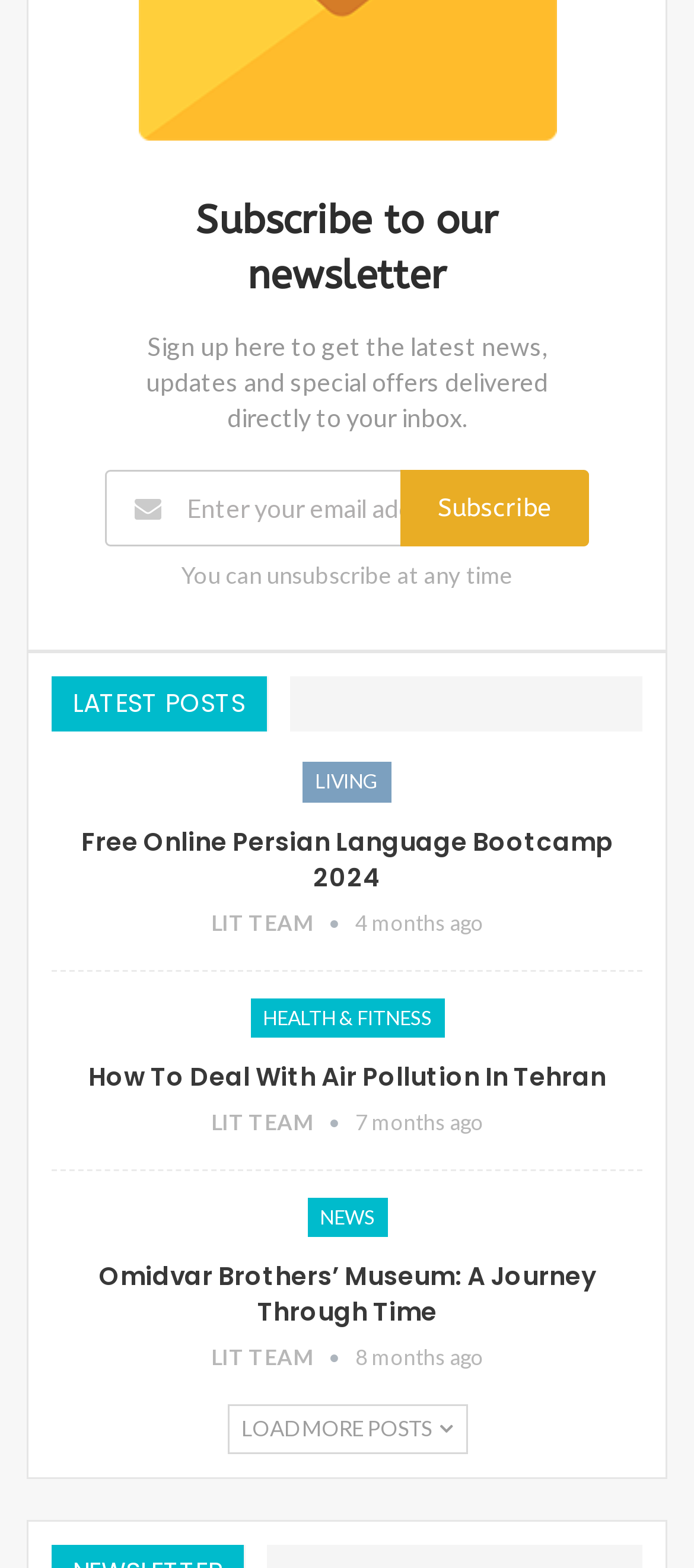Please identify the bounding box coordinates of the element's region that I should click in order to complete the following instruction: "Load more posts". The bounding box coordinates consist of four float numbers between 0 and 1, i.e., [left, top, right, bottom].

[0.327, 0.895, 0.673, 0.927]